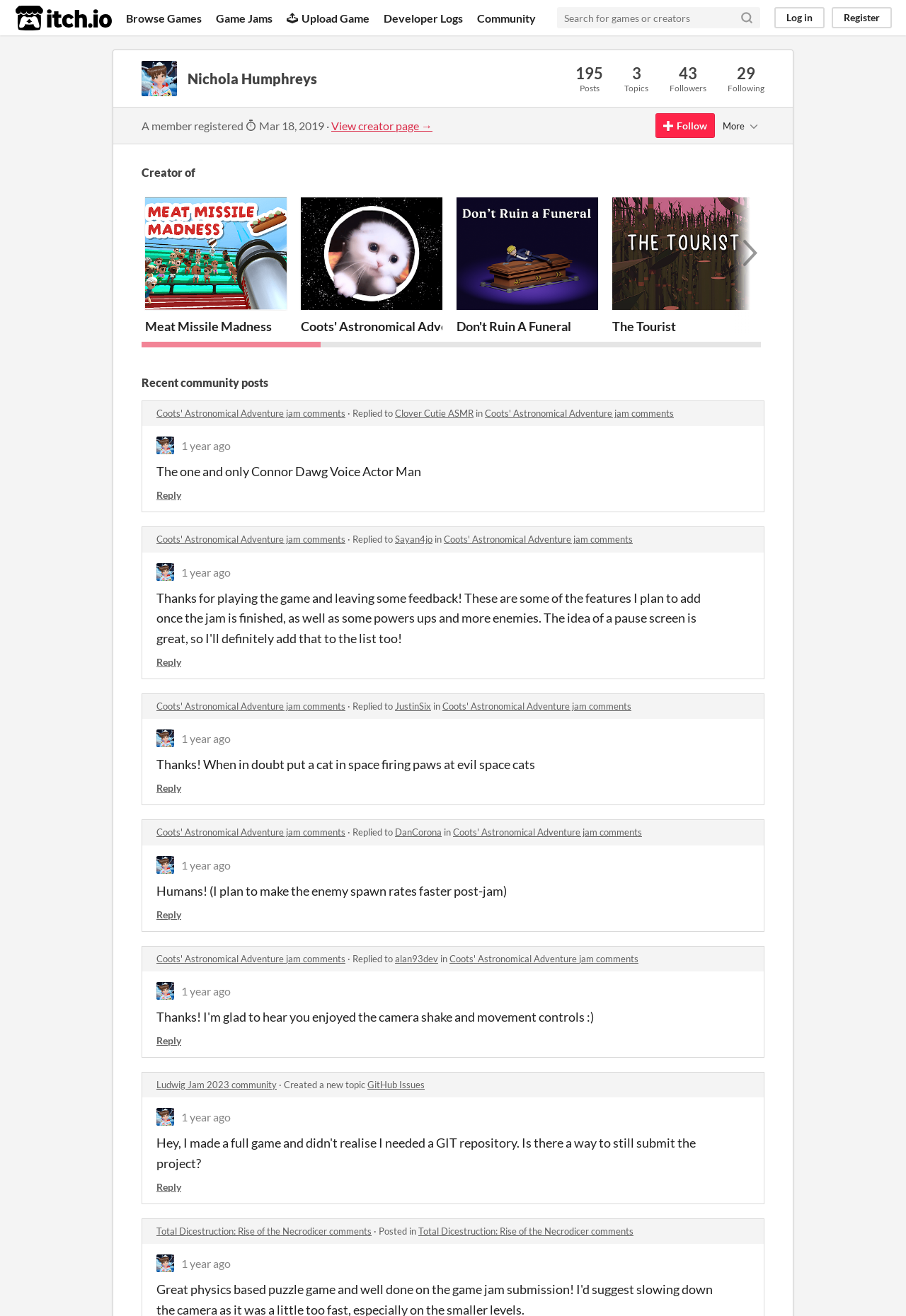Specify the bounding box coordinates of the element's area that should be clicked to execute the given instruction: "Browse games". The coordinates should be four float numbers between 0 and 1, i.e., [left, top, right, bottom].

[0.139, 0.0, 0.223, 0.027]